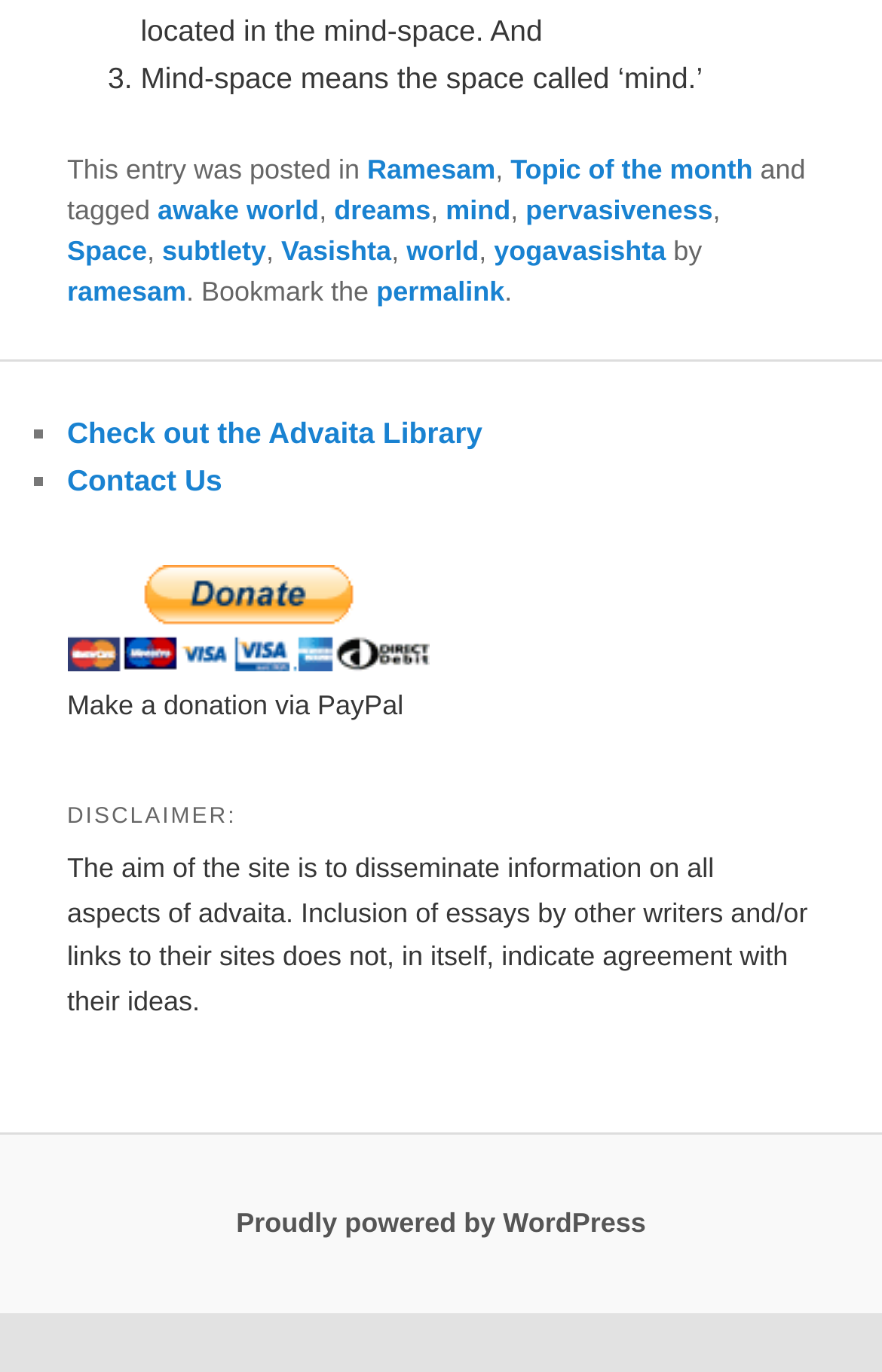Find the bounding box of the web element that fits this description: "dreams".

[0.379, 0.142, 0.488, 0.165]